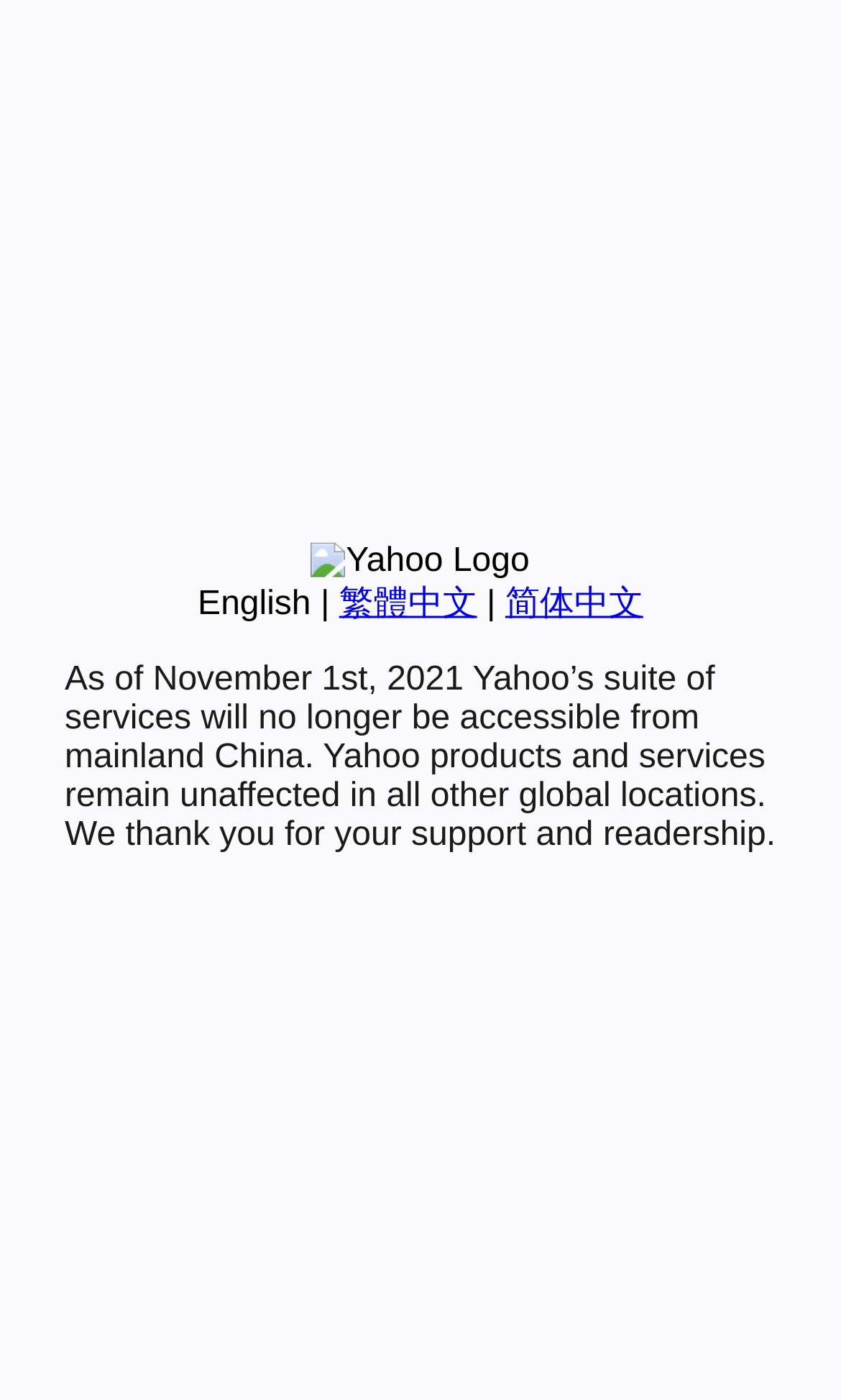Based on the element description: "English", identify the bounding box coordinates for this UI element. The coordinates must be four float numbers between 0 and 1, listed as [left, top, right, bottom].

None